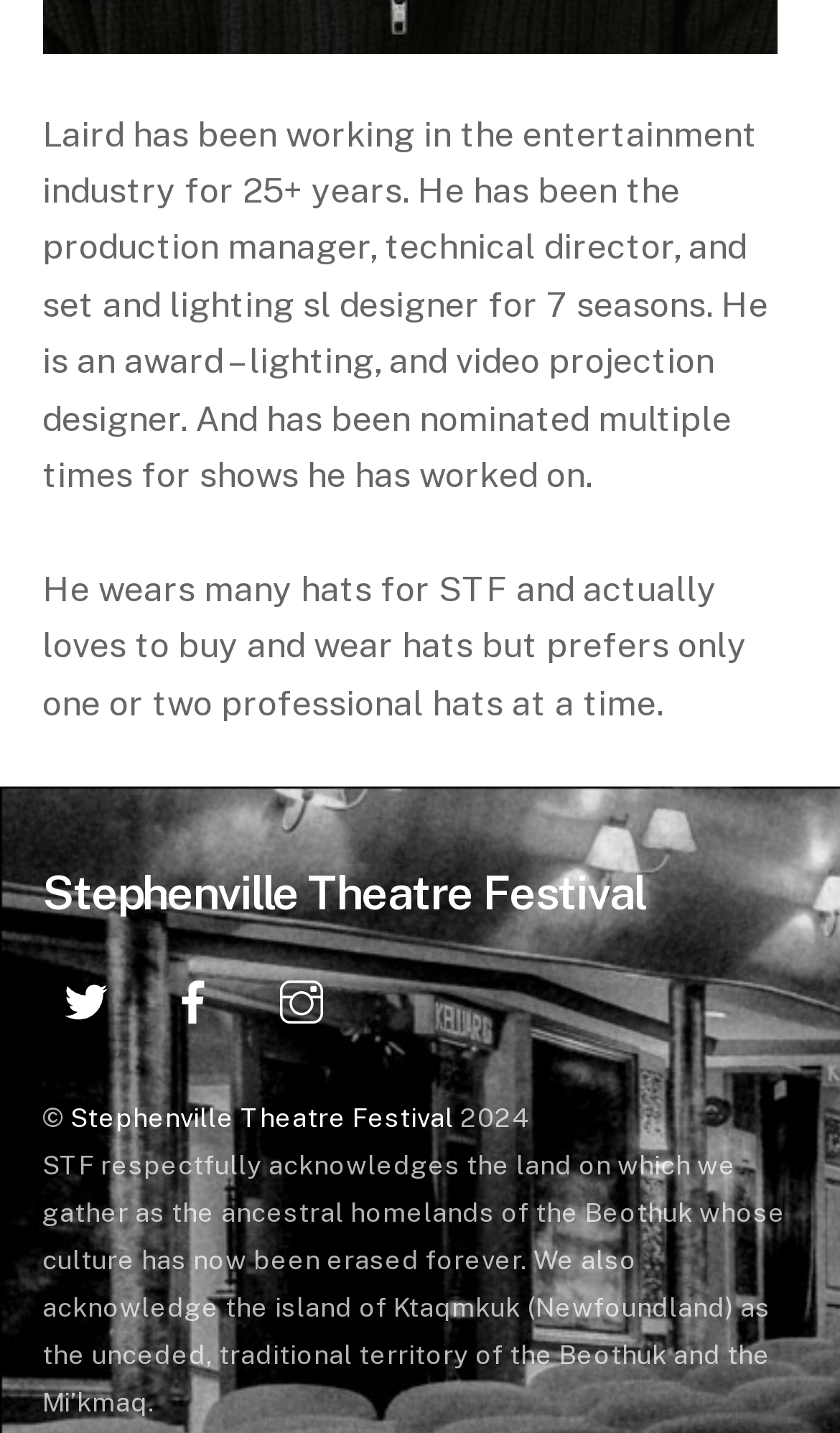Carefully observe the image and respond to the question with a detailed answer:
What year is the copyright for the webpage?

The StaticText element with OCR text '2024' appears next to the copyright symbol, indicating that the copyright year for the webpage is 2024.